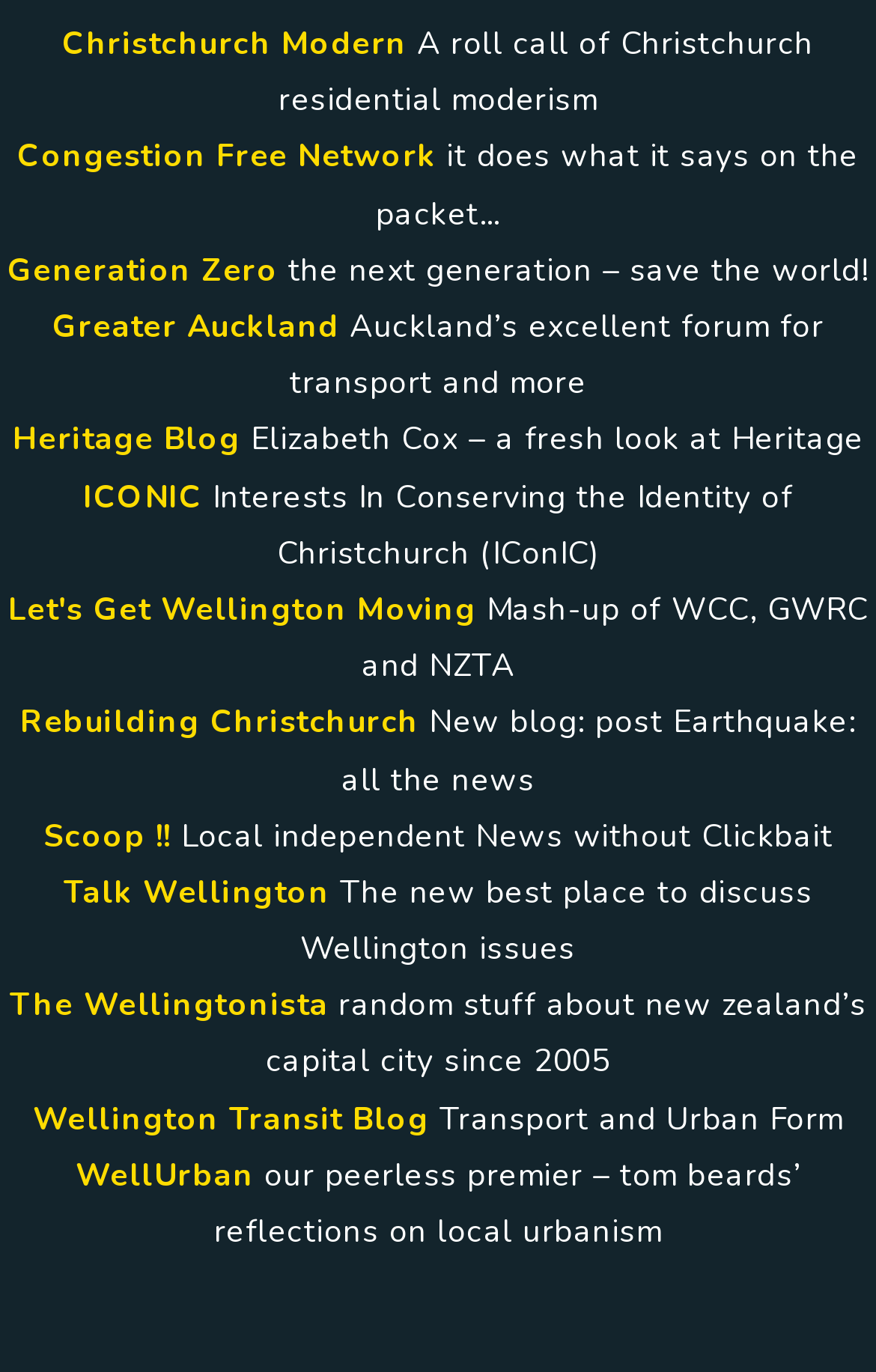Answer the following in one word or a short phrase: 
What is the name of the blog that discusses Wellington issues?

Talk Wellington